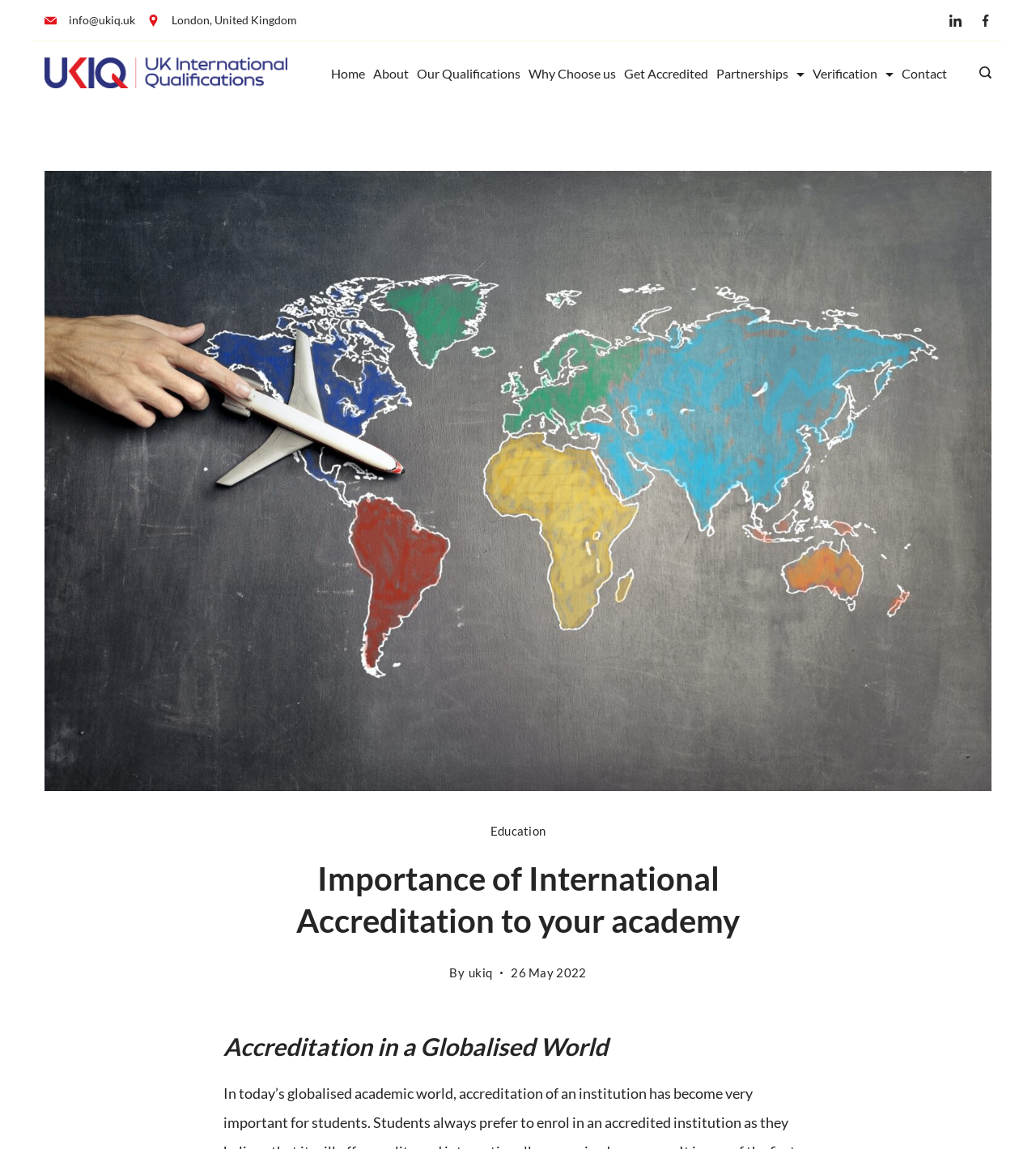Refer to the image and answer the question with as much detail as possible: What is the date of the article?

I found the date of the article by looking at the time element on the webpage, which indicates that the article was published on 26 May 2022.